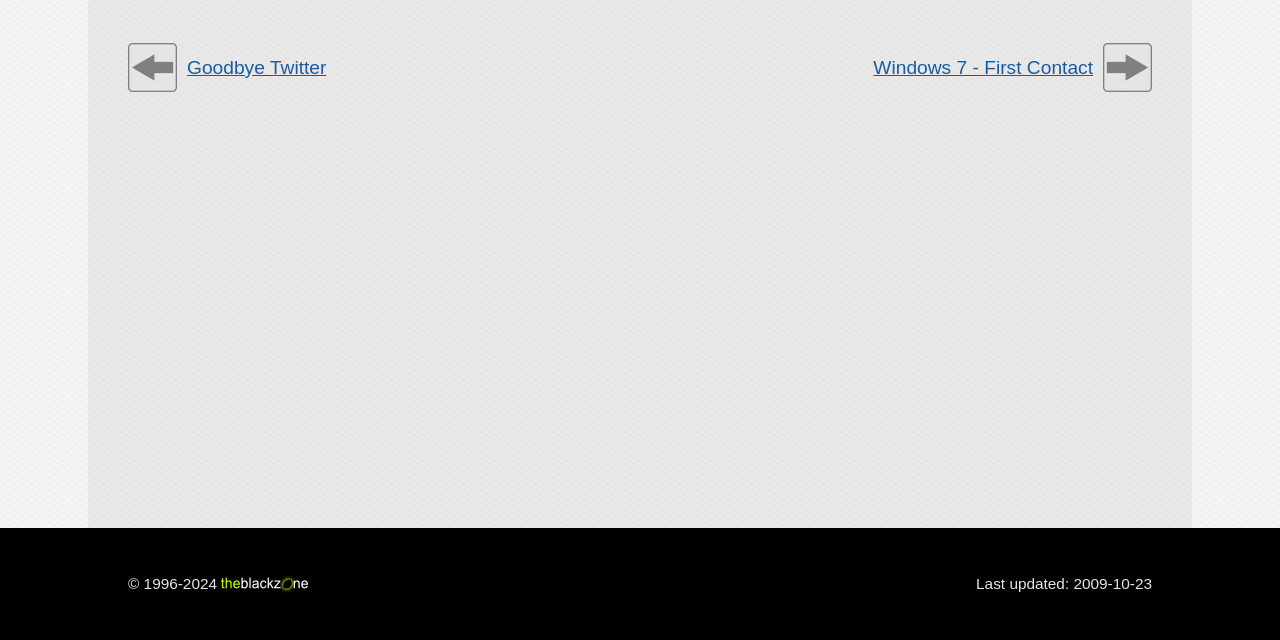Please determine the bounding box coordinates for the UI element described as: "Goodbye Twitter".

[0.146, 0.089, 0.255, 0.122]